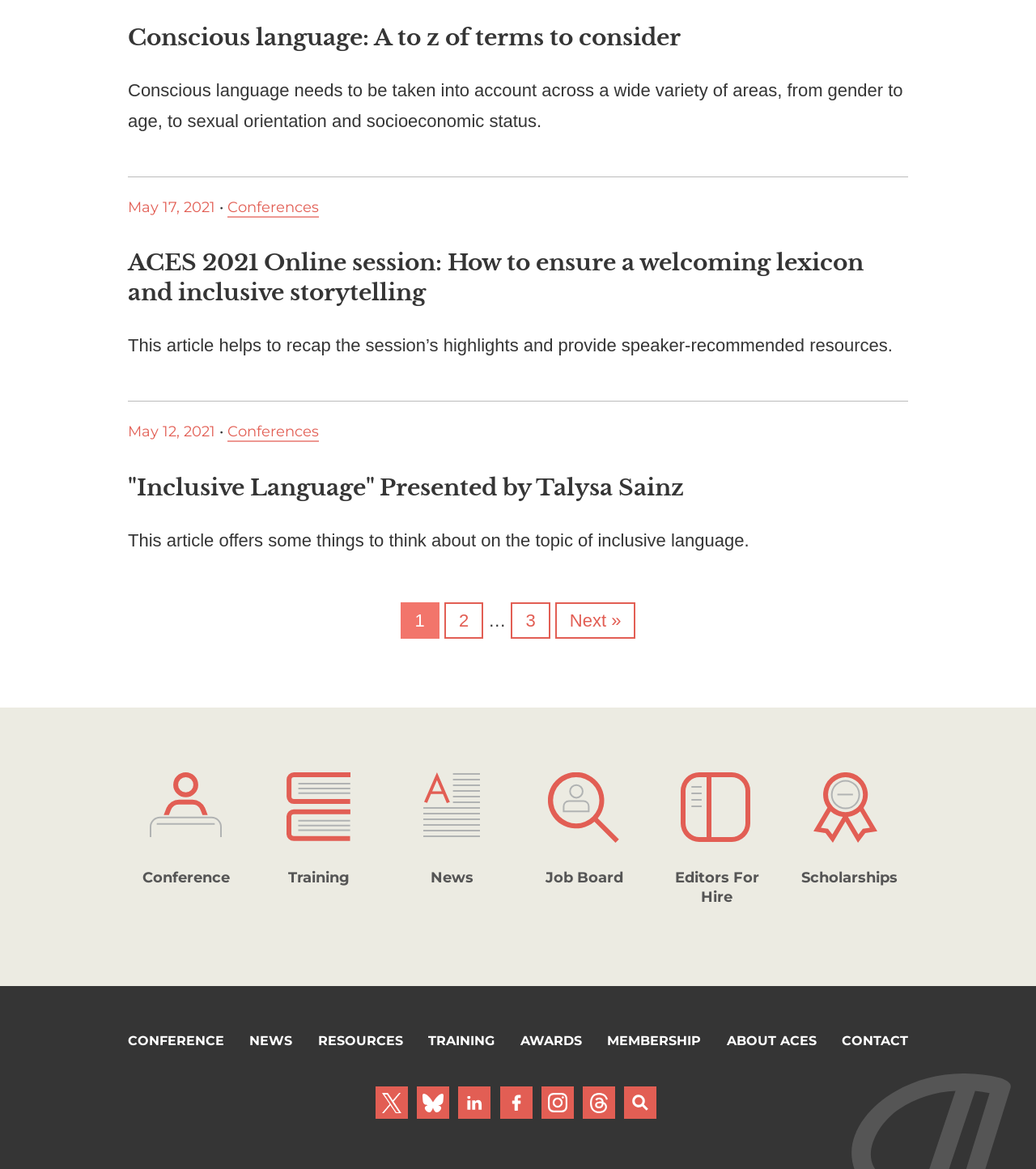Bounding box coordinates should be in the format (top-left x, top-left y, bottom-right x, bottom-right y) and all values should be floating point numbers between 0 and 1. Determine the bounding box coordinate for the UI element described as: Job Board

[0.507, 0.709, 0.62, 0.759]